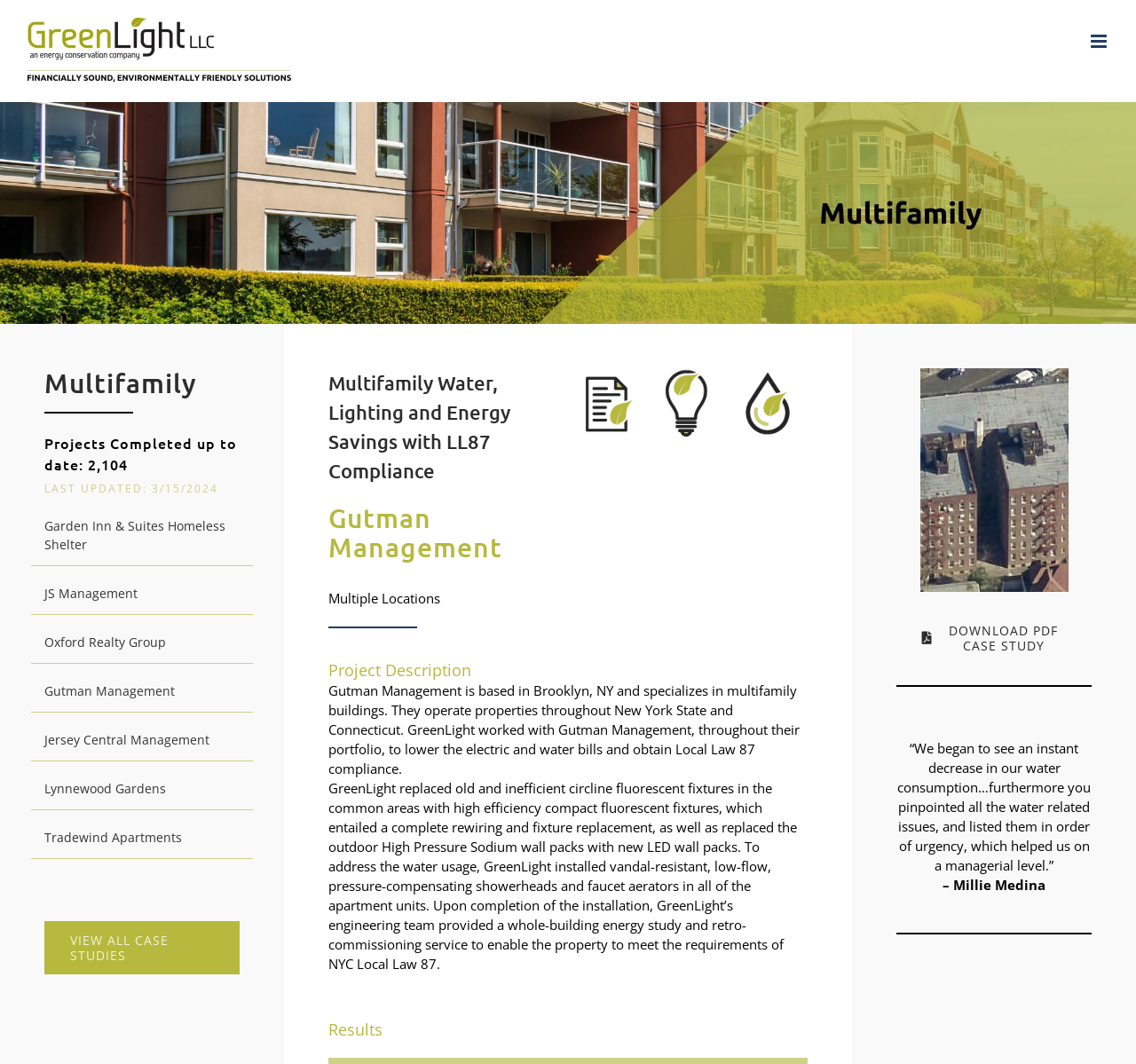Using floating point numbers between 0 and 1, provide the bounding box coordinates in the format (top-left x, top-left y, bottom-right x, bottom-right y). Locate the UI element described here: Download PDF Case Study

[0.789, 0.575, 0.961, 0.625]